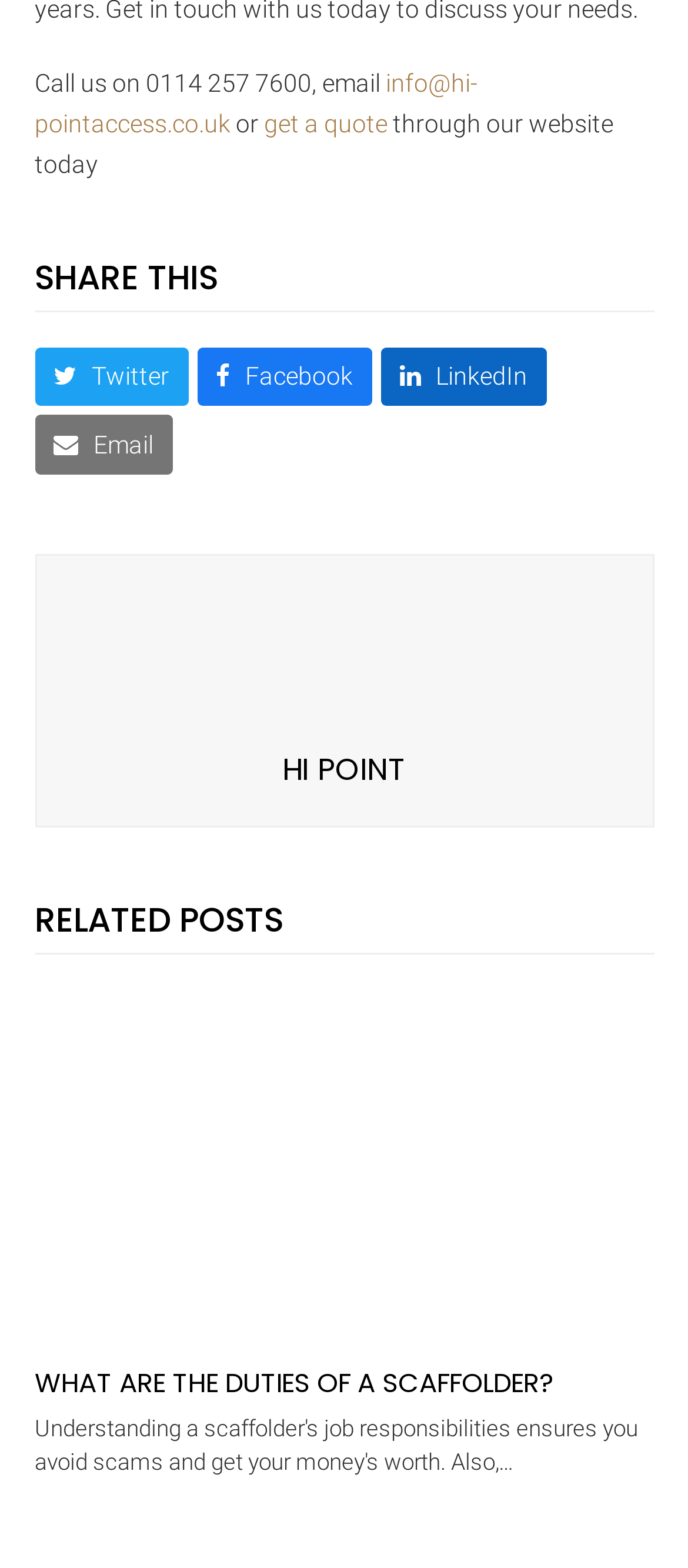Respond to the question below with a concise word or phrase:
How many related posts are there?

1